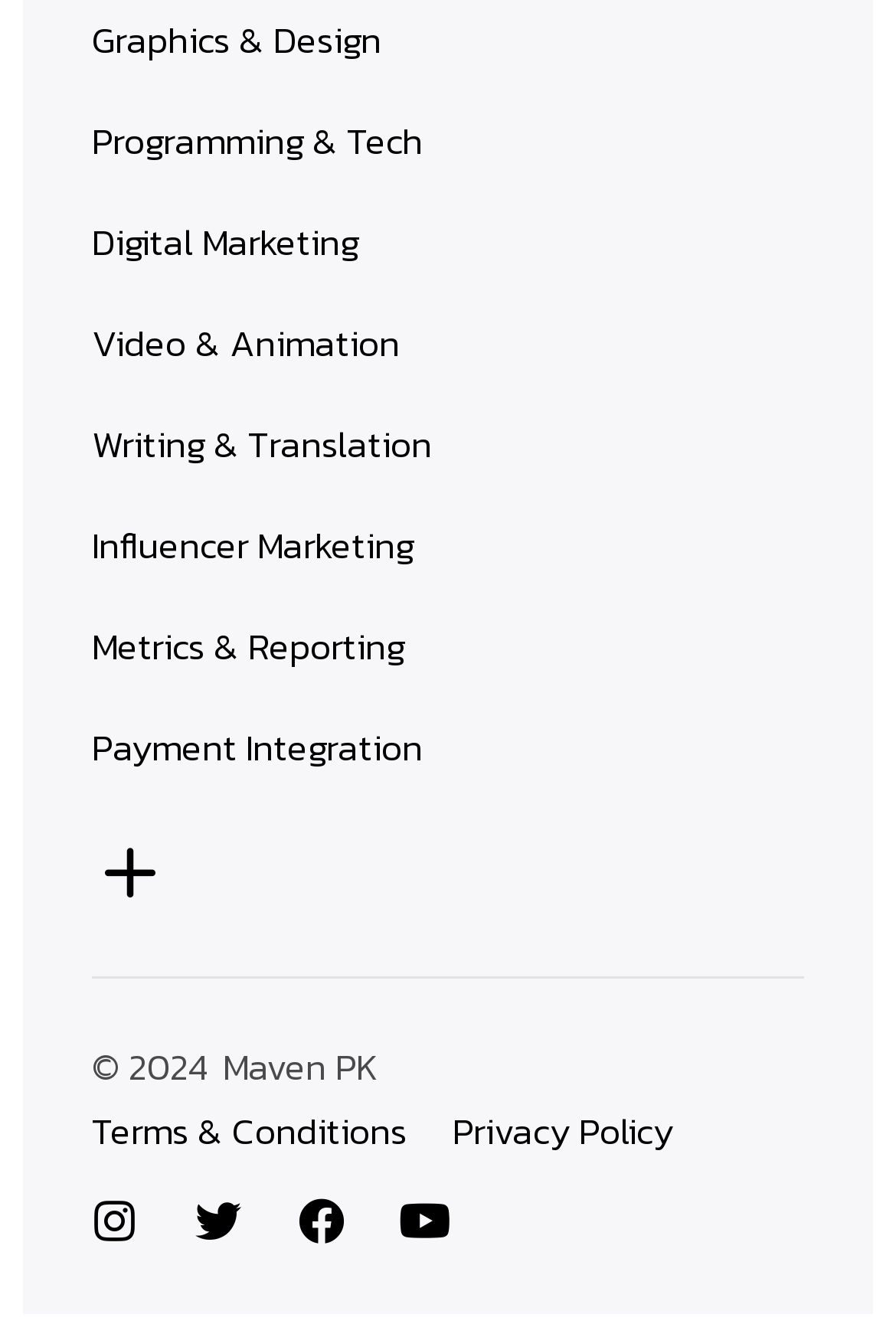Provide a thorough and detailed response to the question by examining the image: 
How many social media links are there?

I counted the number of social media links at the bottom of the webpage, which are Instagram, Twitter, Facebook, and Youtube.